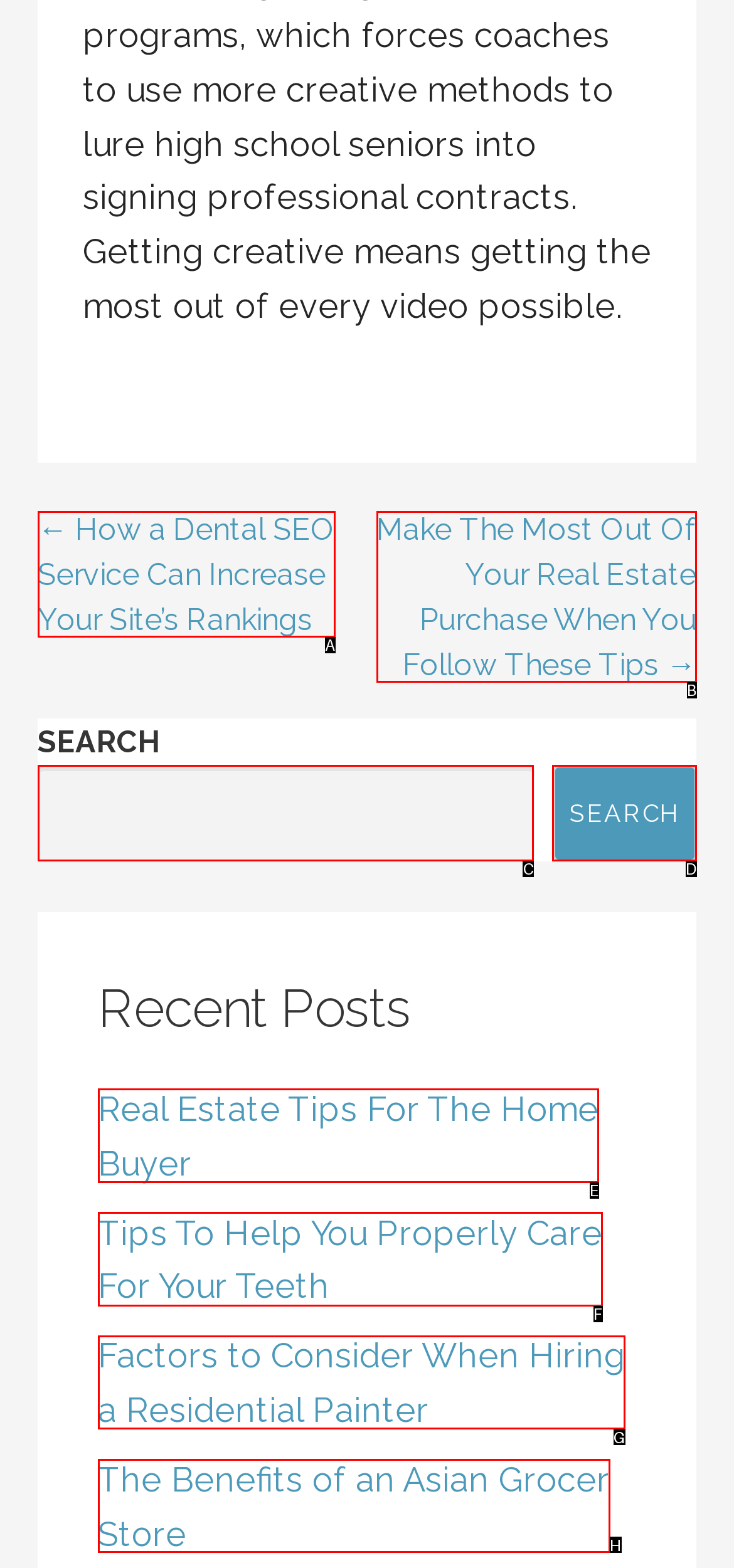From the provided options, which letter corresponds to the element described as: After Builders Cleaning Dublin
Answer with the letter only.

None